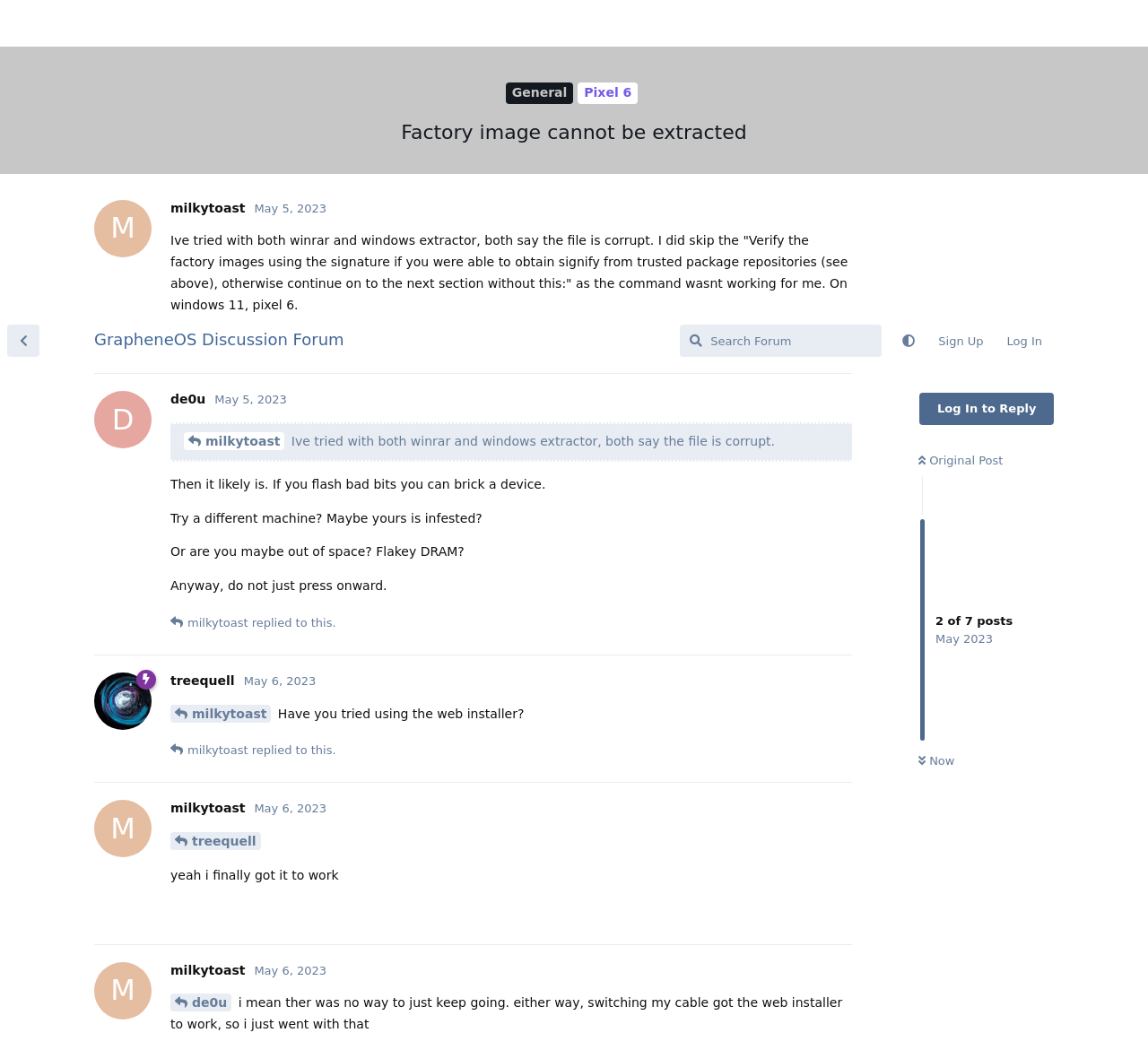Who replied to the original post?
Kindly offer a comprehensive and detailed response to the question.

The names of the users who replied to the original post can be found in the link elements with the text 'milkytoast' and 'treequell' in the discussion thread.